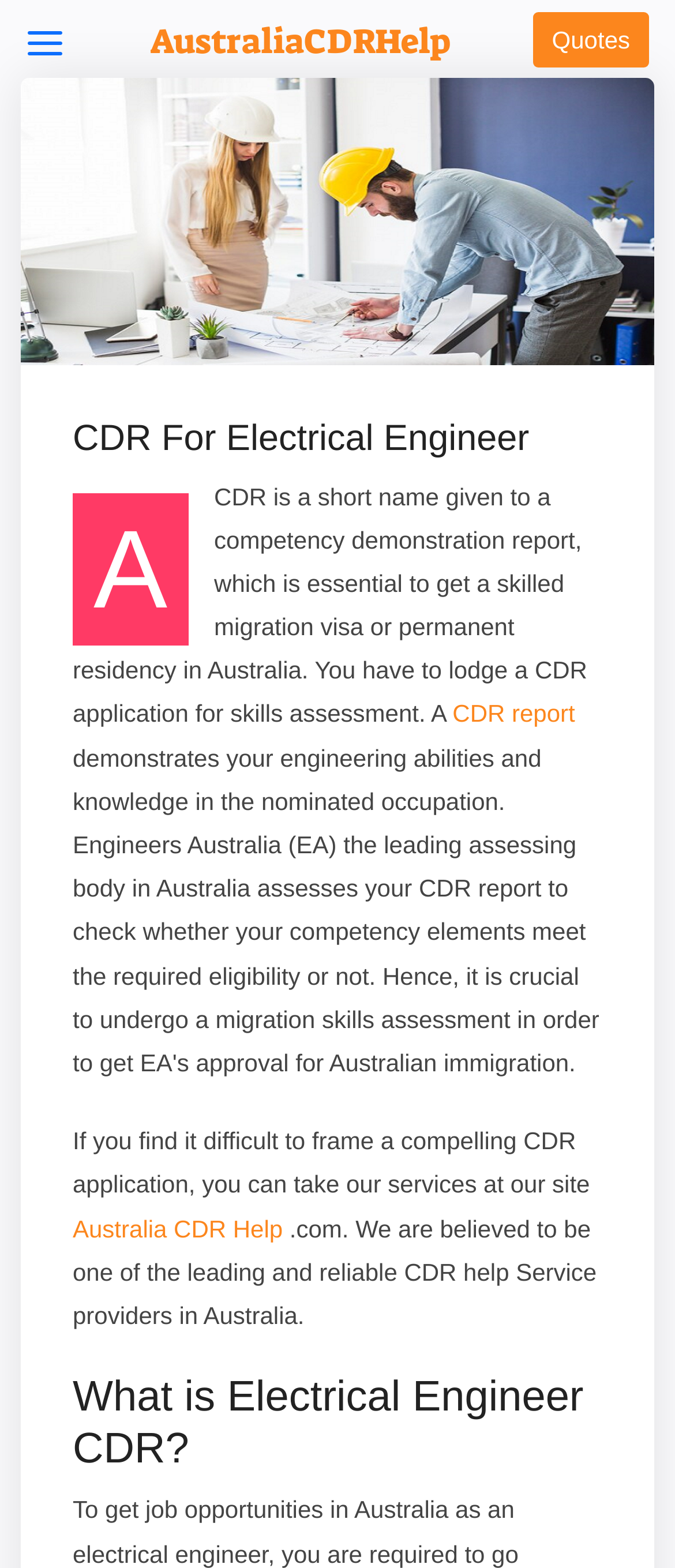Predict the bounding box for the UI component with the following description: "Menu".

[0.026, 0.006, 0.09, 0.033]